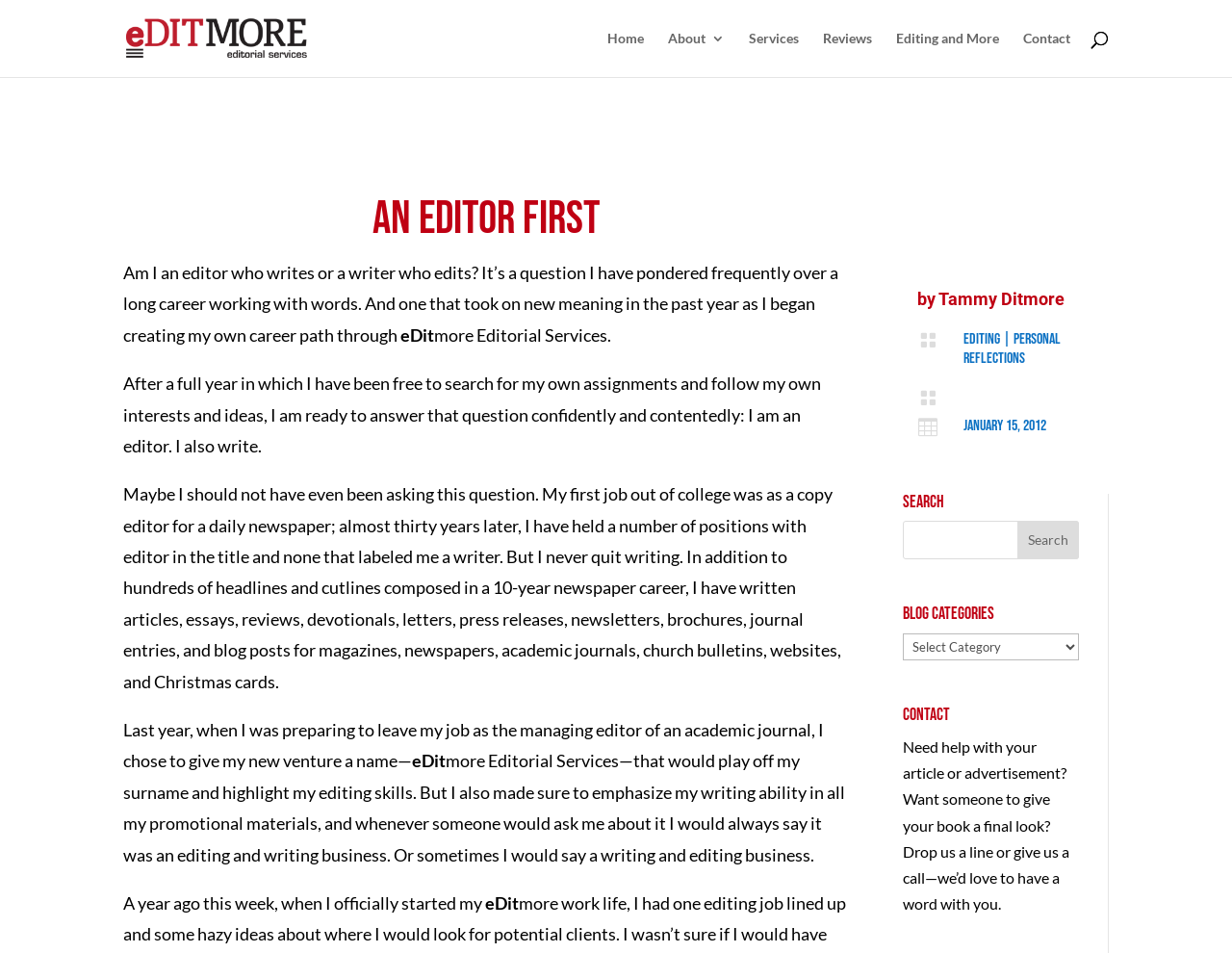Could you please study the image and provide a detailed answer to the question:
What is the title of the business?

The title of the business is mentioned in the StaticText element with bounding box coordinates [0.325, 0.34, 0.352, 0.362] and is also part of the link element with bounding box coordinates [0.102, 0.028, 0.249, 0.048].